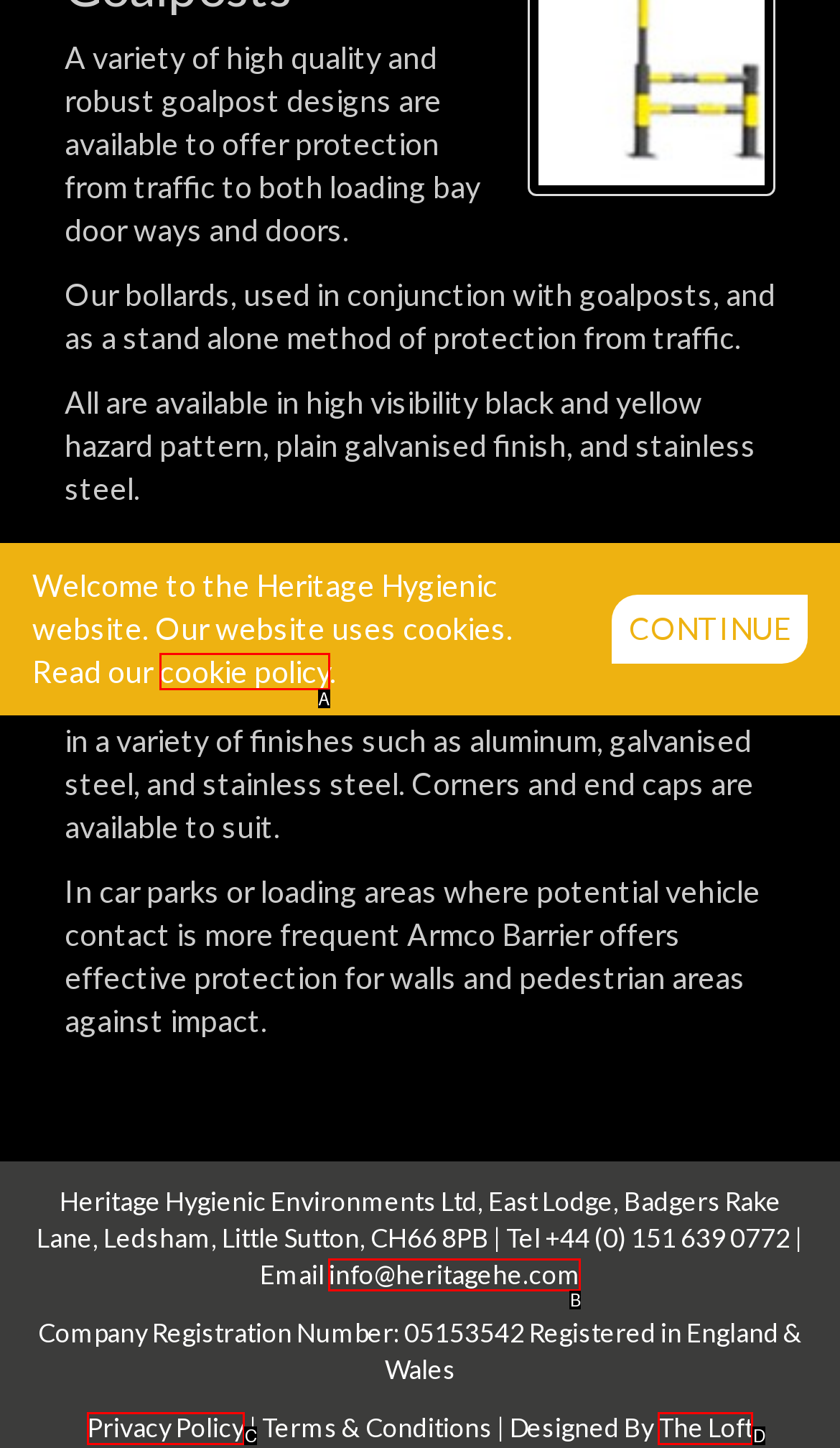Identify the letter of the UI element that fits the description: info@heritagehe.com
Respond with the letter of the option directly.

B